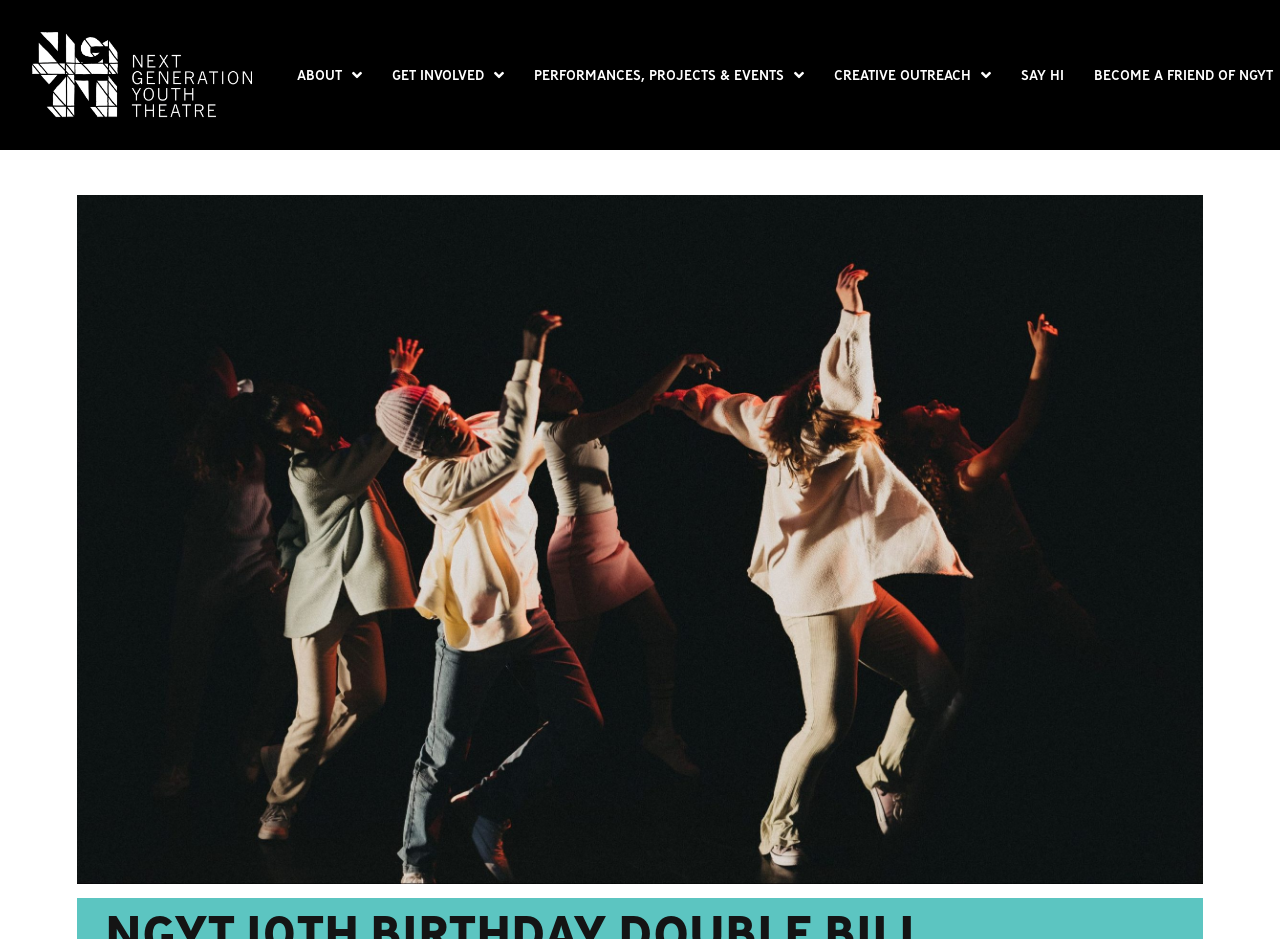Analyze and describe the webpage in a detailed narrative.

The webpage is dedicated to NGYT's 10th birthday double bill event. At the top left corner, there is a link to the NGYT logo, which is accompanied by an image of the logo. To the right of the logo, there are six links in a row, including "ABOUT", "GET INVOLVED", "PERFORMANCES, PROJECTS & EVENTS", "CREATIVE OUTREACH", "SAY HI", and "BECOME A FRIEND OF NGYT". These links are positioned horizontally, taking up the top section of the page.

Below the links, there is a large image that occupies most of the page, spanning from the left edge to the right edge, and taking up about 70% of the page's height.